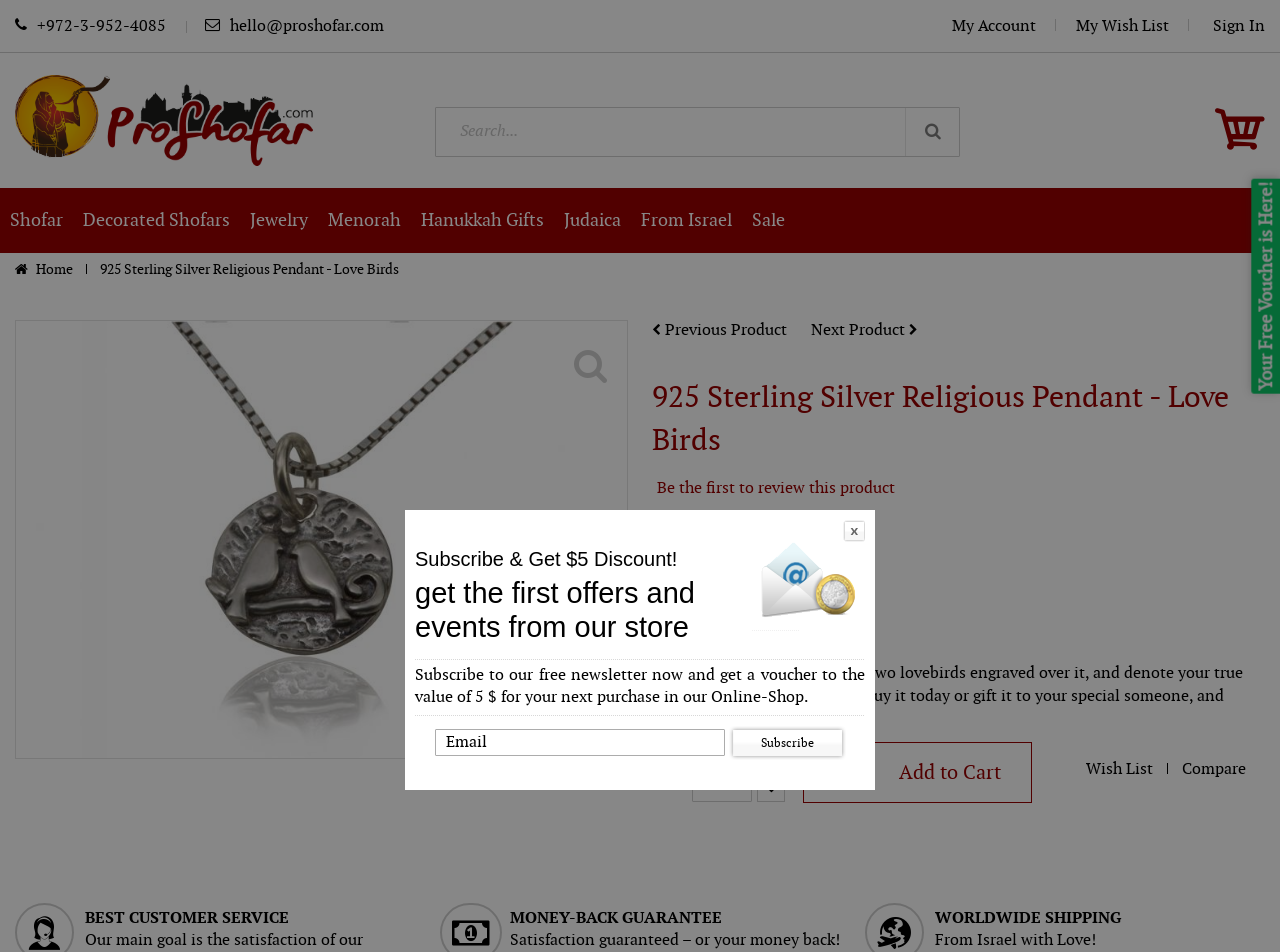Locate the coordinates of the bounding box for the clickable region that fulfills this instruction: "Sign in to your account".

[0.948, 0.018, 0.988, 0.038]